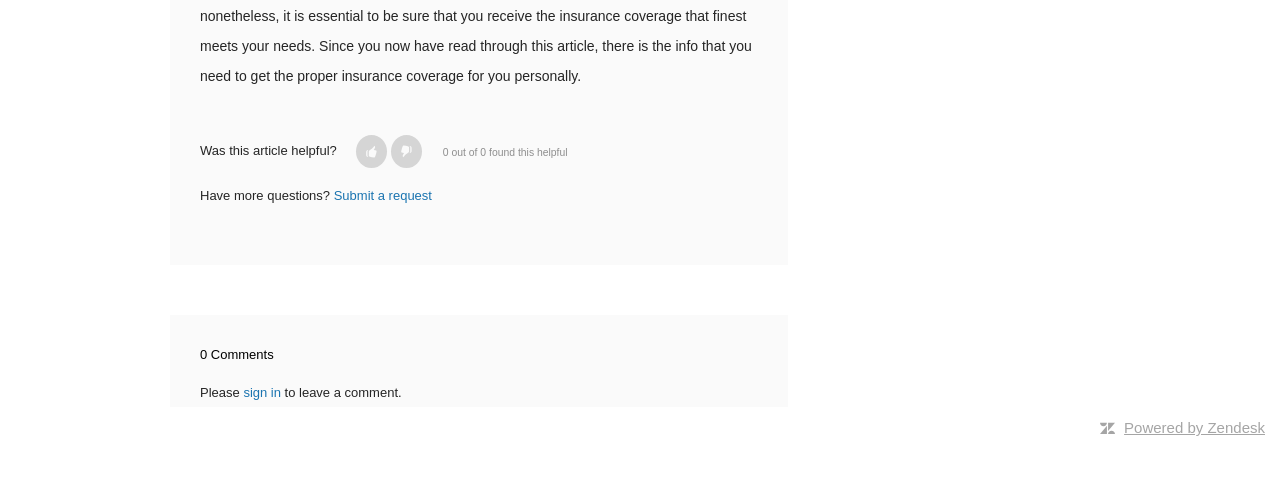Bounding box coordinates are specified in the format (top-left x, top-left y, bottom-right x, bottom-right y). All values are floating point numbers bounded between 0 and 1. Please provide the bounding box coordinate of the region this sentence describes: Submit a request

[0.261, 0.379, 0.337, 0.409]